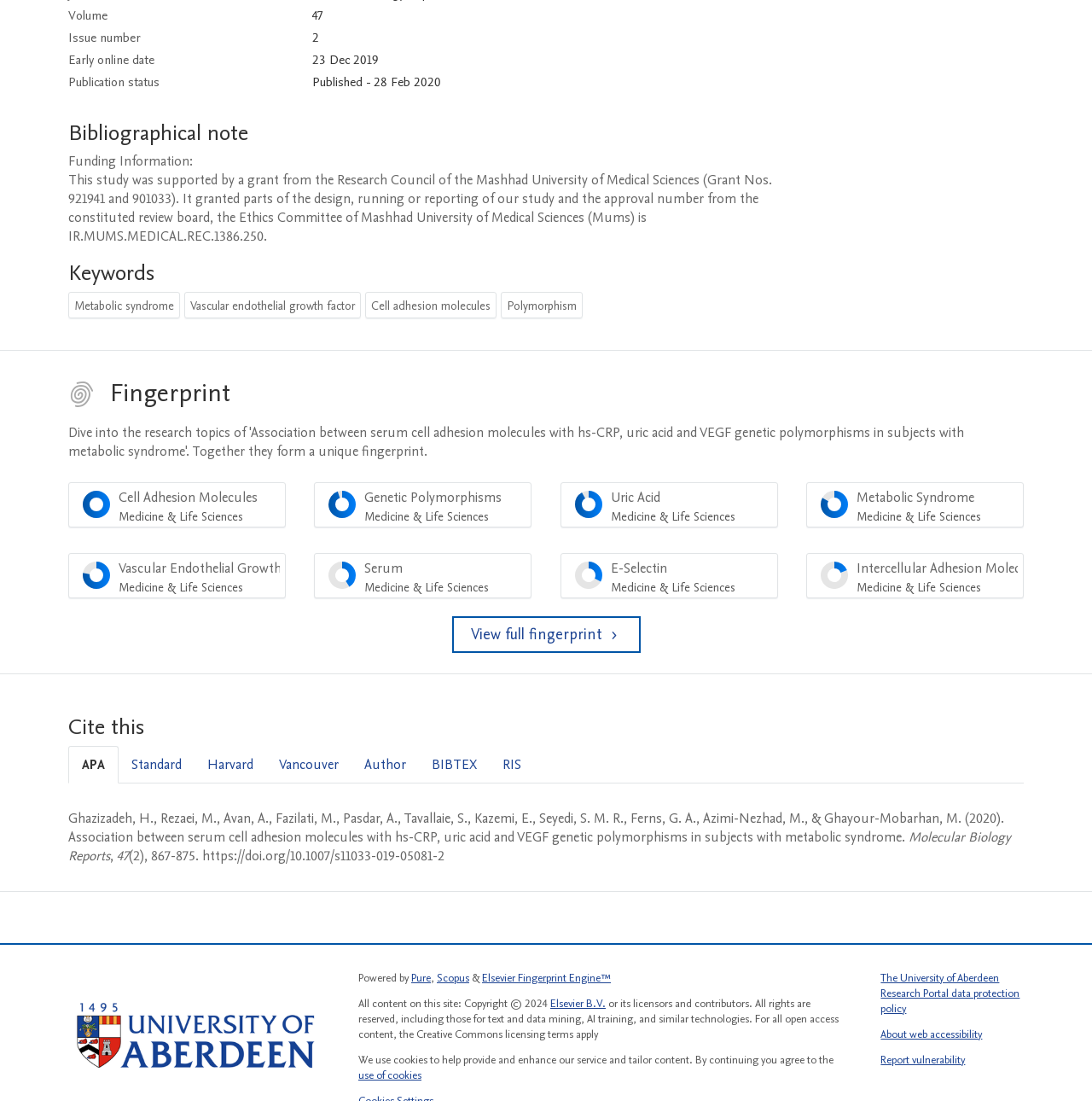Please reply to the following question using a single word or phrase: 
What is the name of the first author of the study?

Ghazizadeh, H.